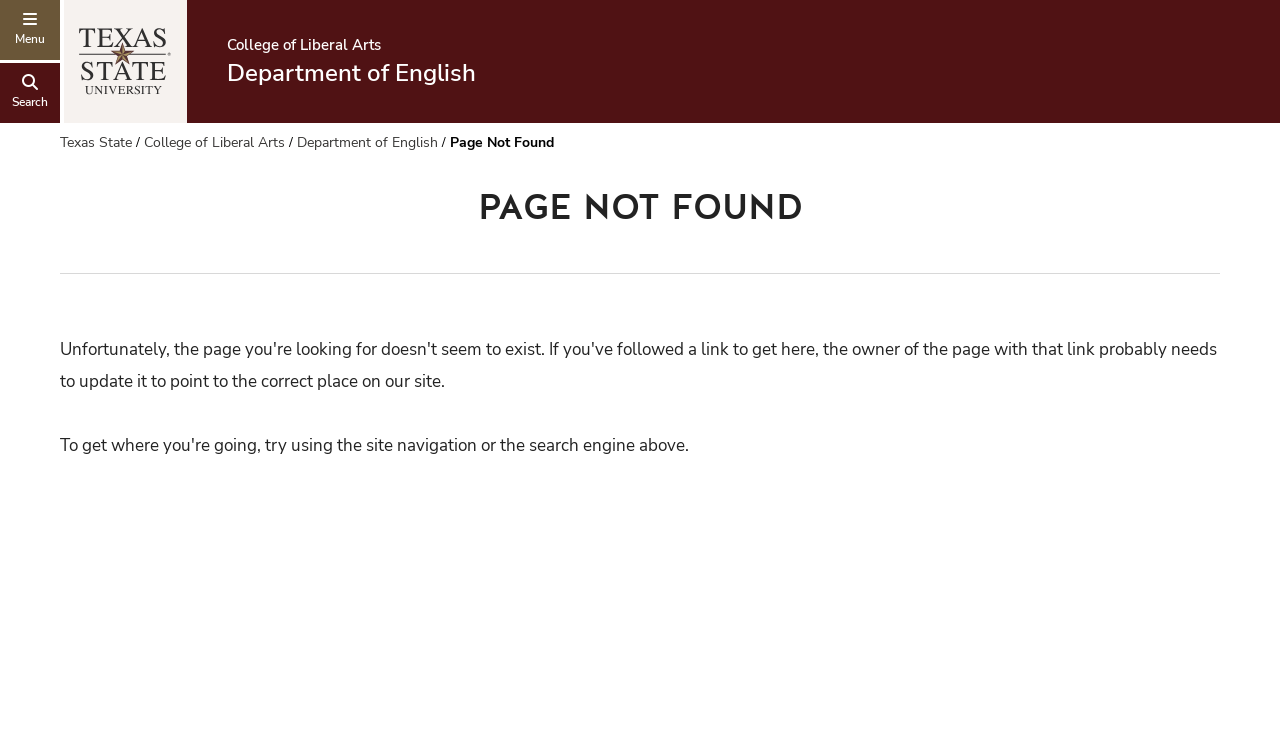Provide an in-depth caption for the webpage.

The webpage is a "Page Not Found" error page from the Department of English at Texas State University. At the top left corner, there is a navigation menu button and a search button next to it. Below the search button, there is an image of the Texas State University logo. 

To the right of the logo, there is a section labeled "Organization Information" that contains three links: "College of Liberal Arts", "Department of English", and "Texas State". 

Below this section, there are three more links: "Texas State", "College of Liberal Arts", and "Department of English", which are aligned horizontally. Next to these links, there is a static text "Page Not Found". 

Further down the page, there is a main content area that takes up most of the page's width. Within this area, there is a large heading that reads "PAGE NOT FOUND" in bold font.